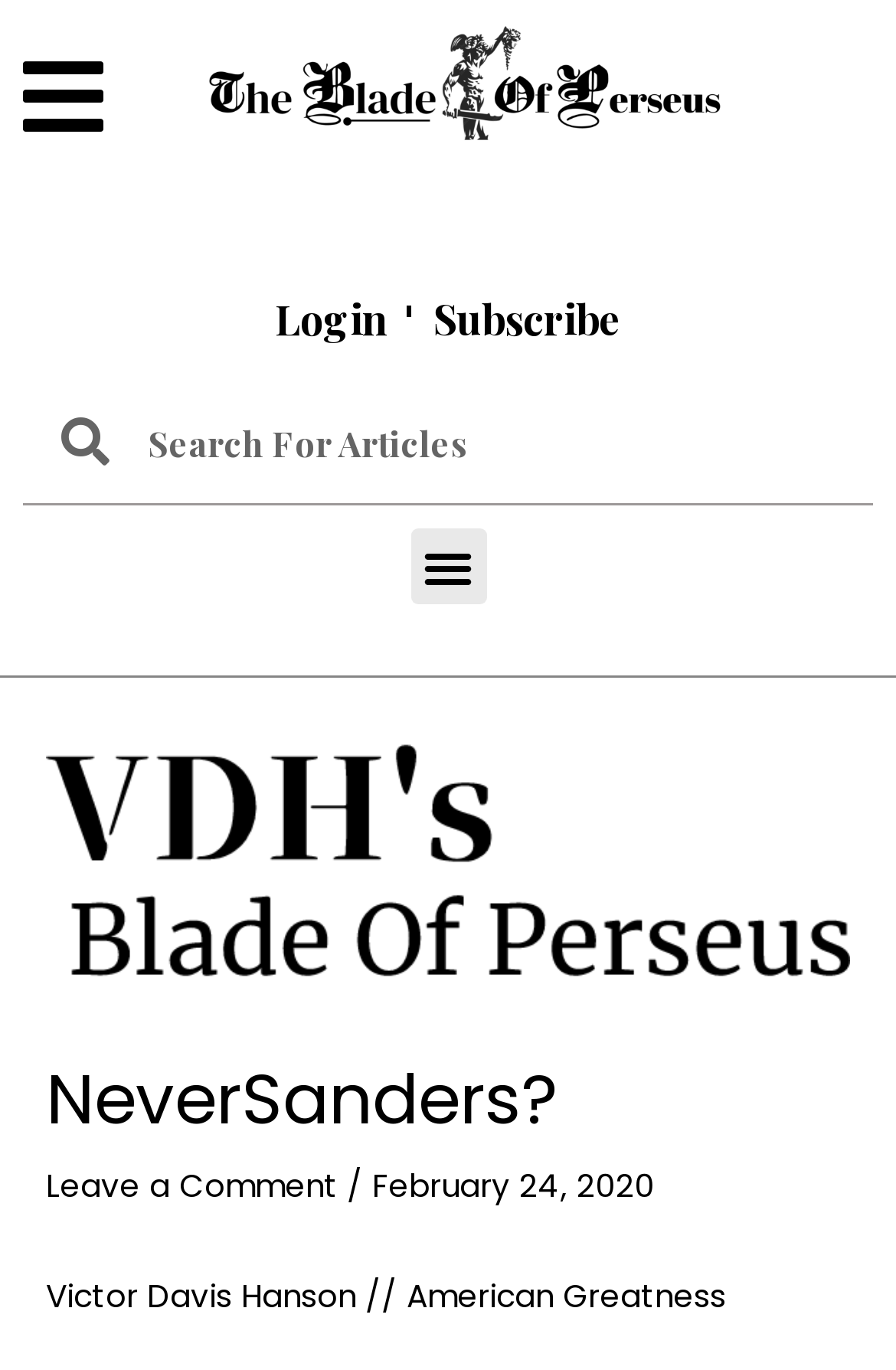What is the purpose of the button at the top right? Please answer the question using a single word or phrase based on the image.

Menu Toggle